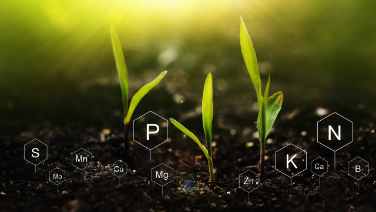What is the shape of the containers holding the chemical symbols?
Could you please answer the question thoroughly and with as much detail as possible?

According to the caption, the chemical symbols are contained within 'hexagonal shapes', which suggests that the containers have a hexagonal shape.